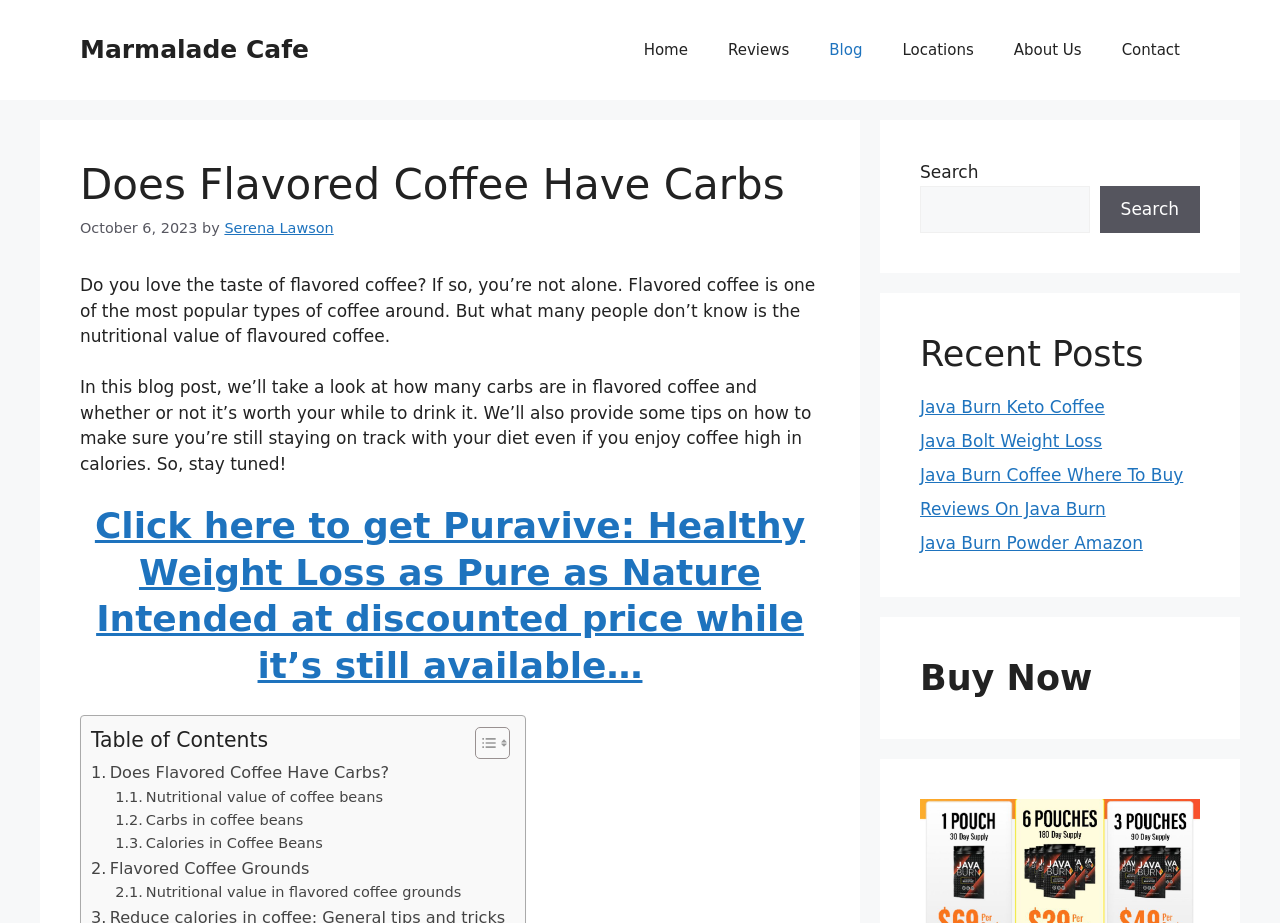How many recent posts are listed on the webpage?
Please answer the question with a detailed response using the information from the screenshot.

The recent posts section is located at the bottom of the webpage and lists 5 recent posts, which are 'Java Burn Keto Coffee', 'Java Bolt Weight Loss', 'Java Burn Coffee Where To Buy', 'Reviews On Java Burn', and 'Java Burn Powder Amazon'.